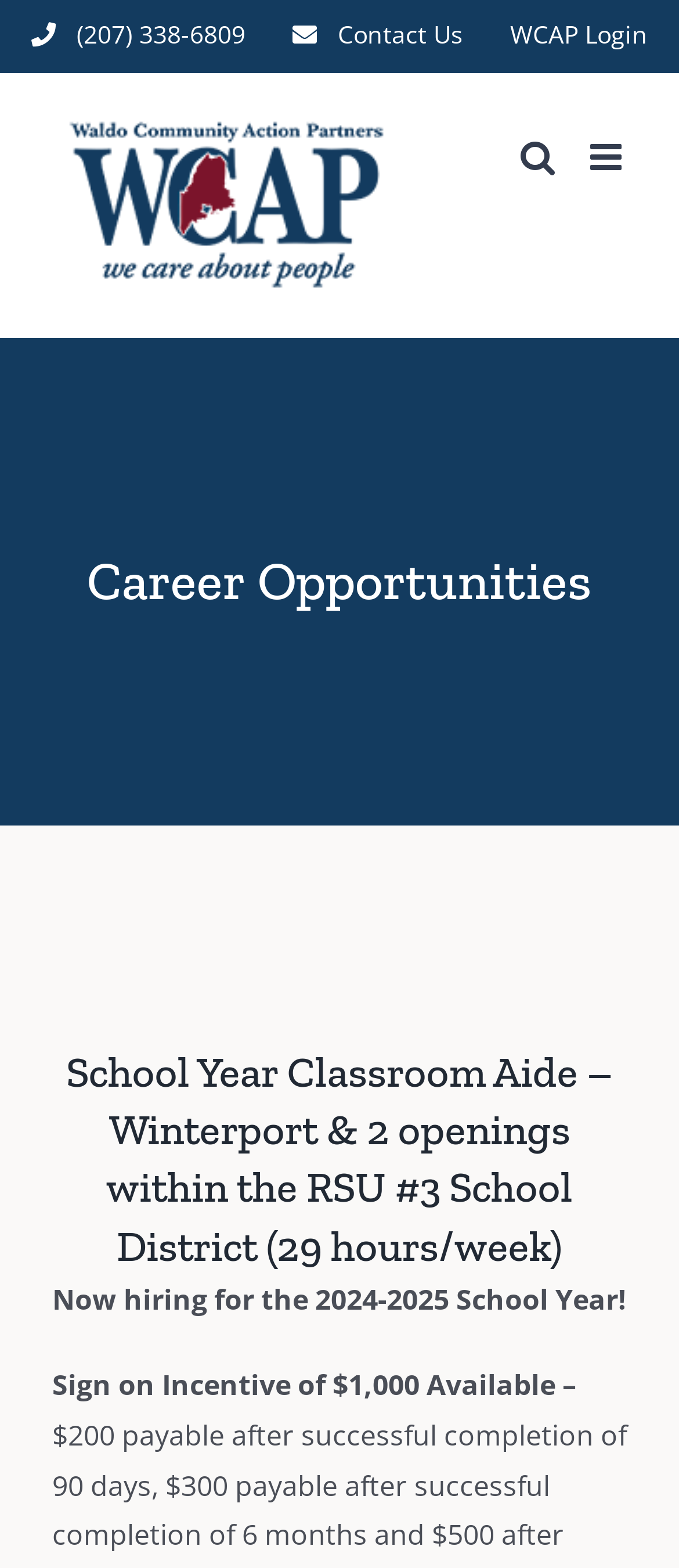Using the webpage screenshot, locate the HTML element that fits the following description and provide its bounding box: "alt="Waldo Community Action Partners Logo"".

[0.077, 0.069, 0.59, 0.192]